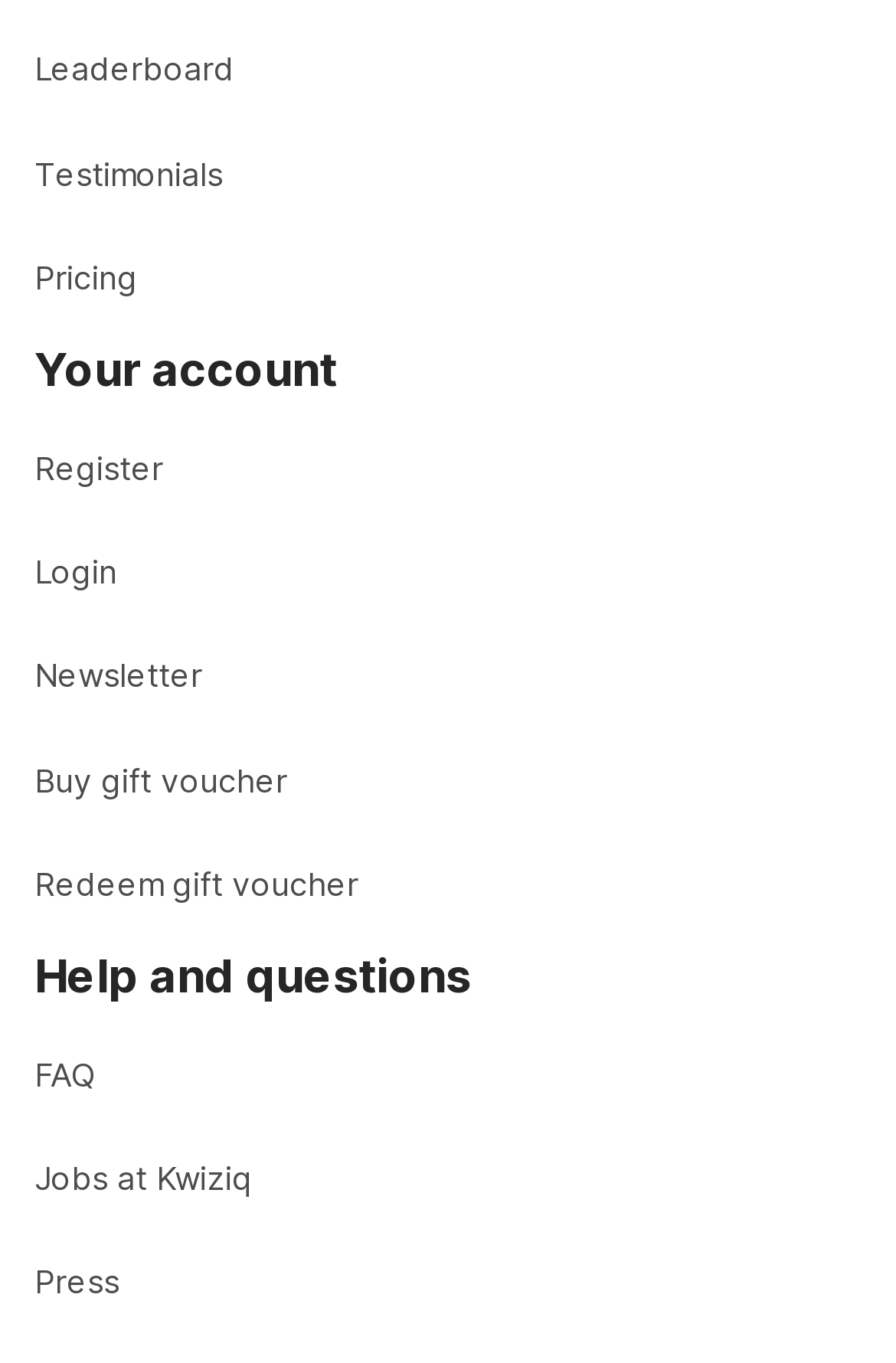Please predict the bounding box coordinates of the element's region where a click is necessary to complete the following instruction: "Get help from FAQ". The coordinates should be represented by four float numbers between 0 and 1, i.e., [left, top, right, bottom].

[0.038, 0.761, 0.962, 0.815]